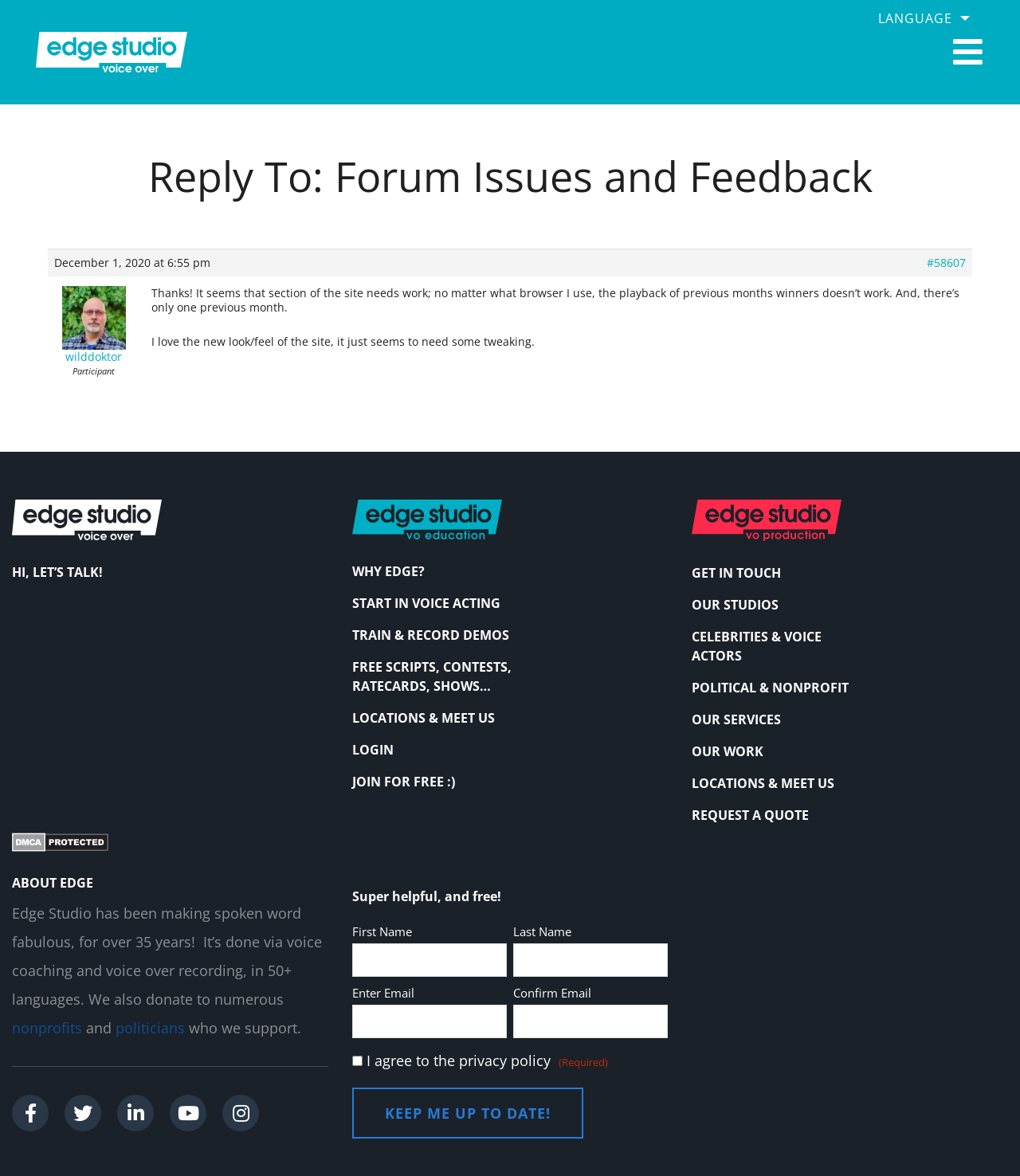Please answer the following question using a single word or phrase: 
What is the purpose of the 'Keep me up to date!' button?

To receive updates